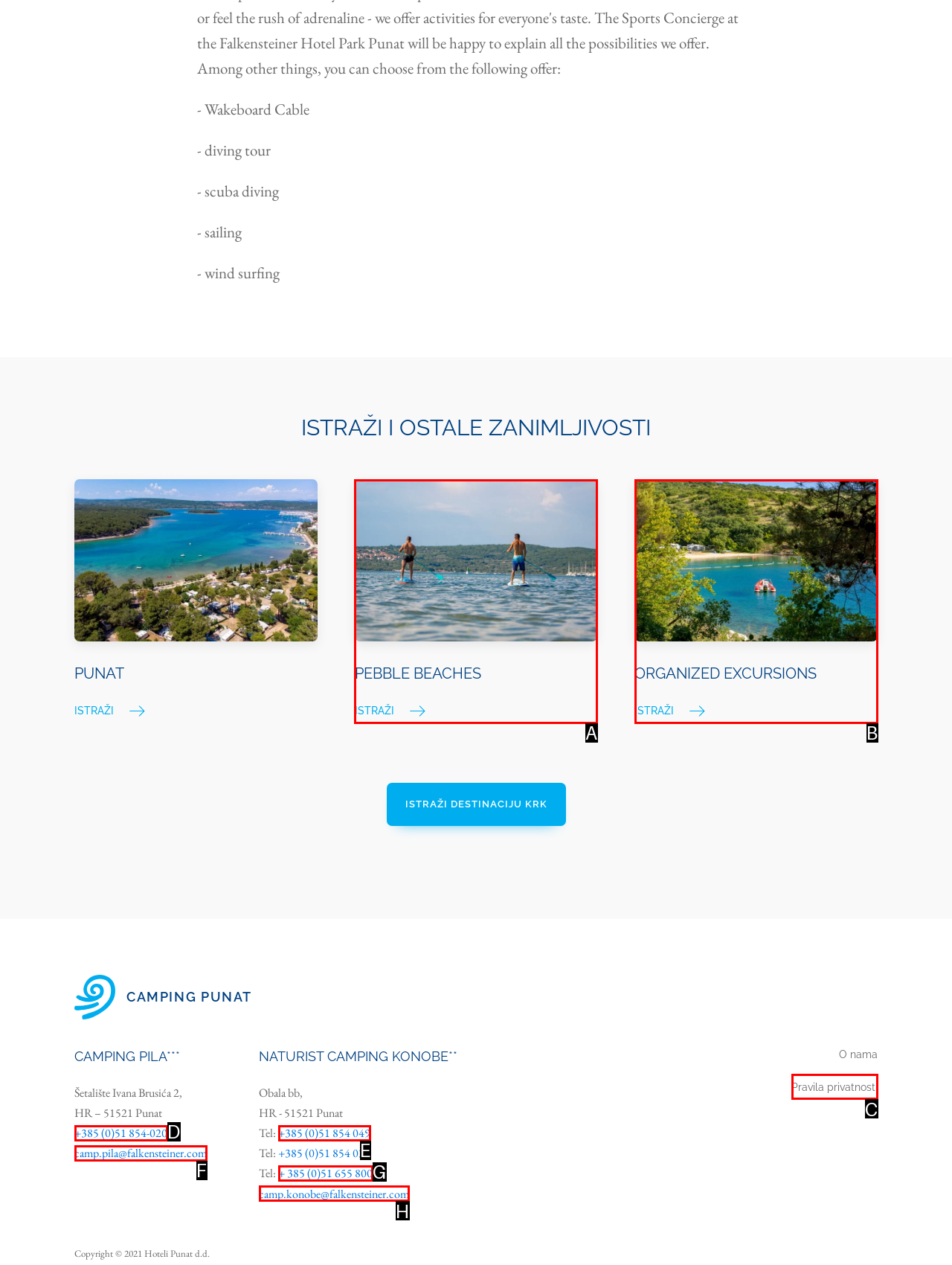Select the HTML element that corresponds to the description: Service Area
Reply with the letter of the correct option from the given choices.

None